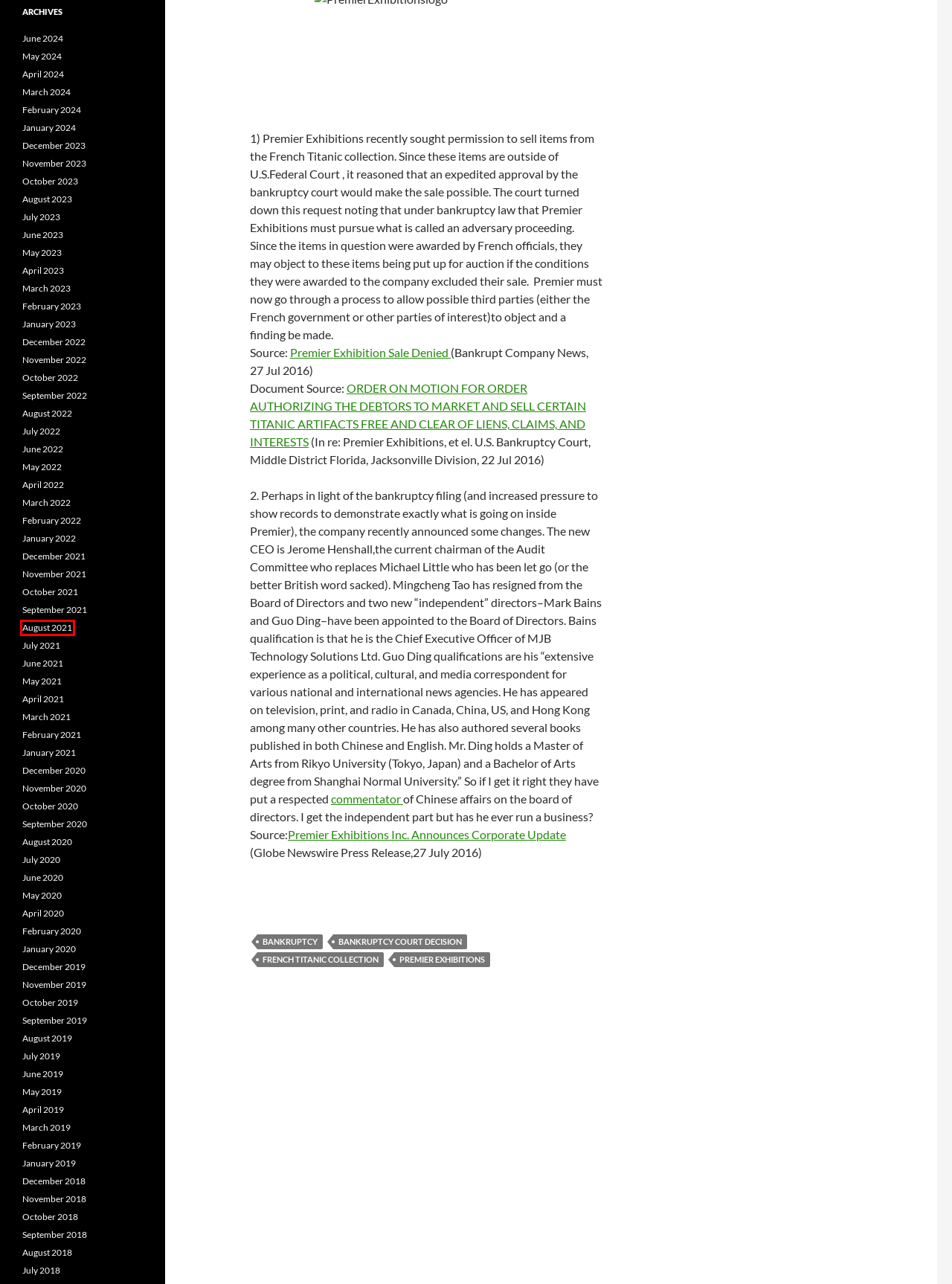Look at the screenshot of a webpage where a red rectangle bounding box is present. Choose the webpage description that best describes the new webpage after clicking the element inside the red bounding box. Here are the candidates:
A. April | 2019 | Titanic News Channel
B. April | 2021 | Titanic News Channel
C. August | 2021 | Titanic News Channel
D. August | 2022 | Titanic News Channel
E. February | 2022 | Titanic News Channel
F. January | 2019 | Titanic News Channel
G. January | 2021 | Titanic News Channel
H. September | 2020 | Titanic News Channel

C